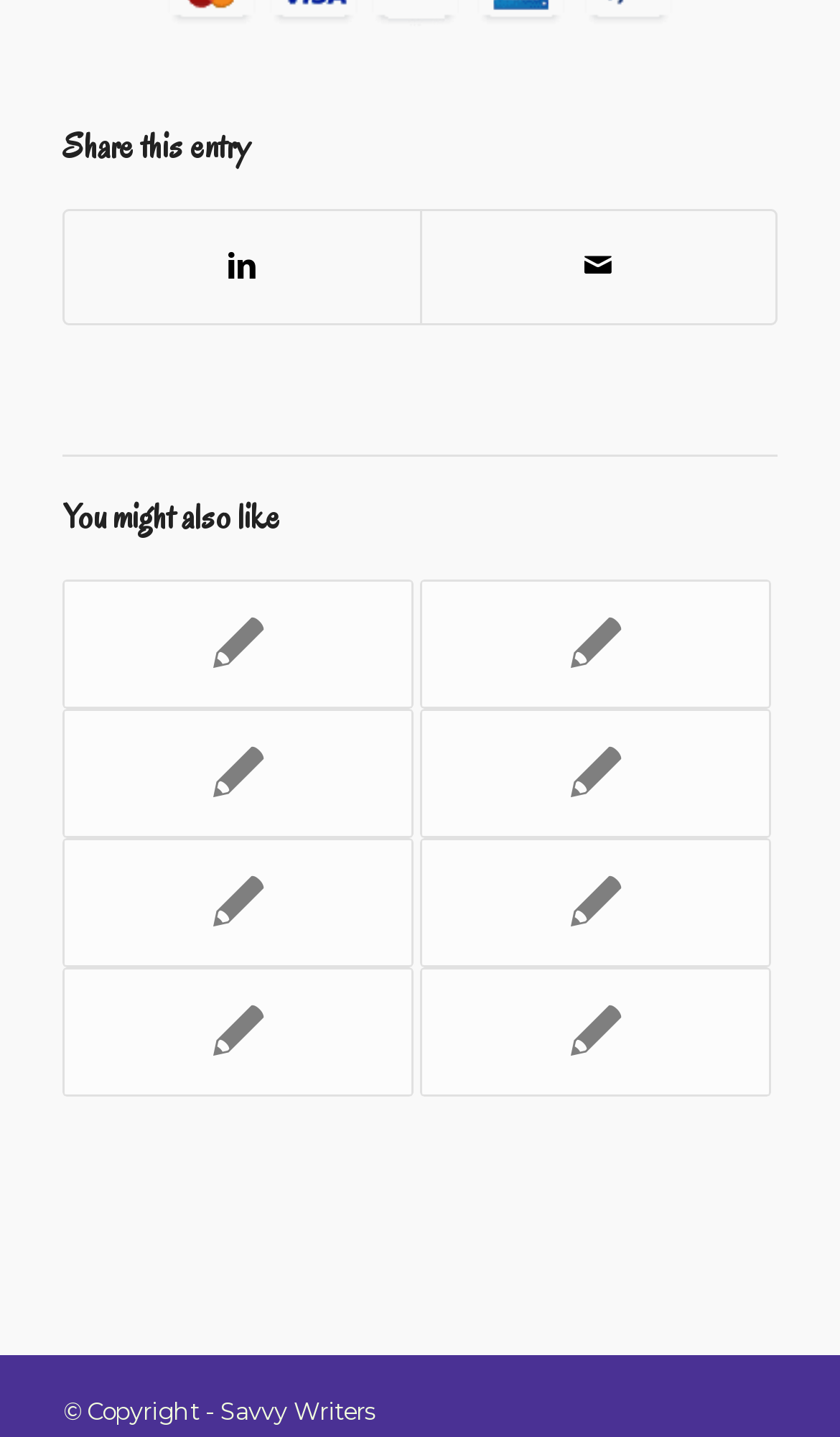Identify the bounding box of the UI element that matches this description: "Report an IT vulnerability".

None